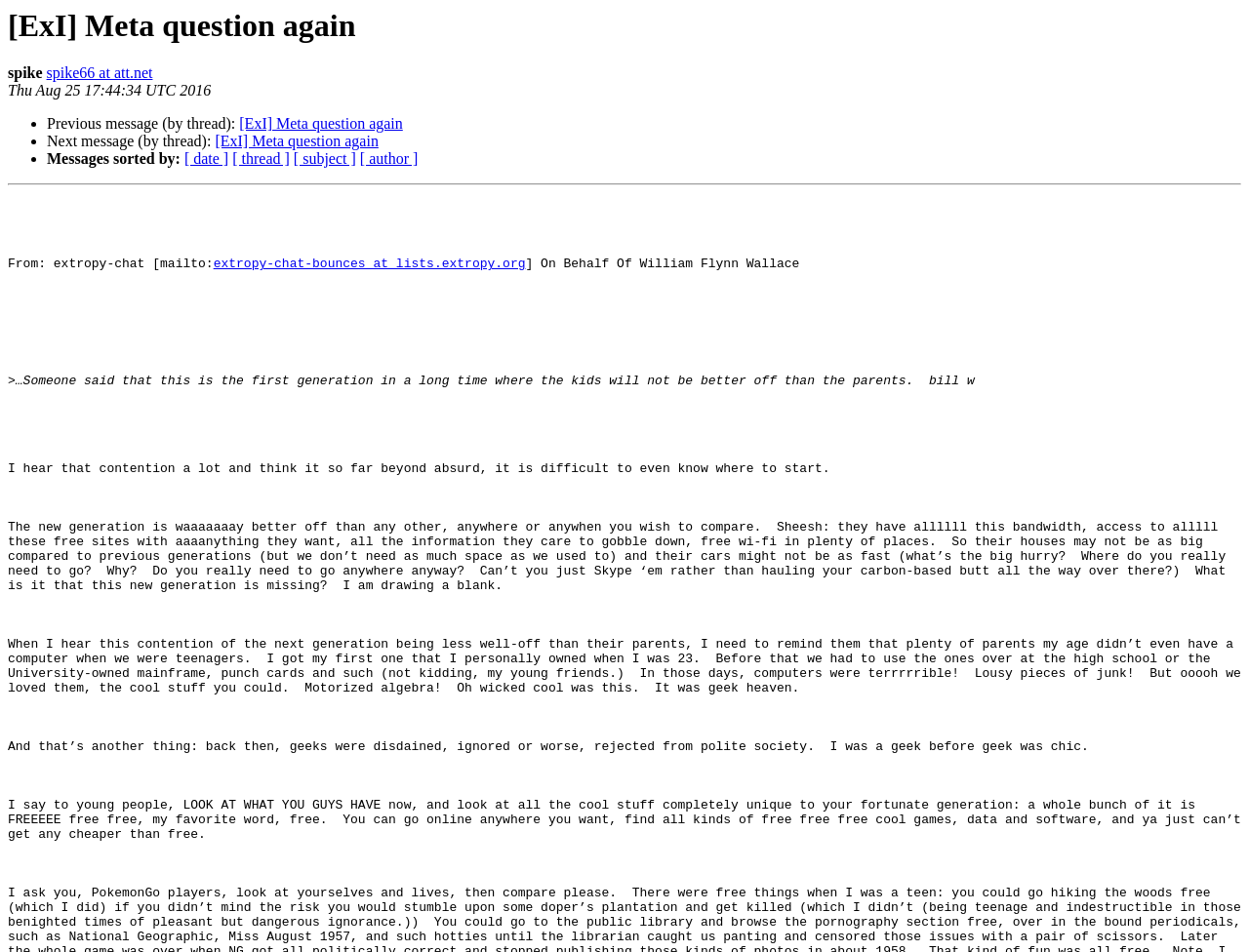Answer the following in one word or a short phrase: 
What is the content of the email?

Someone said that this is the first generation...